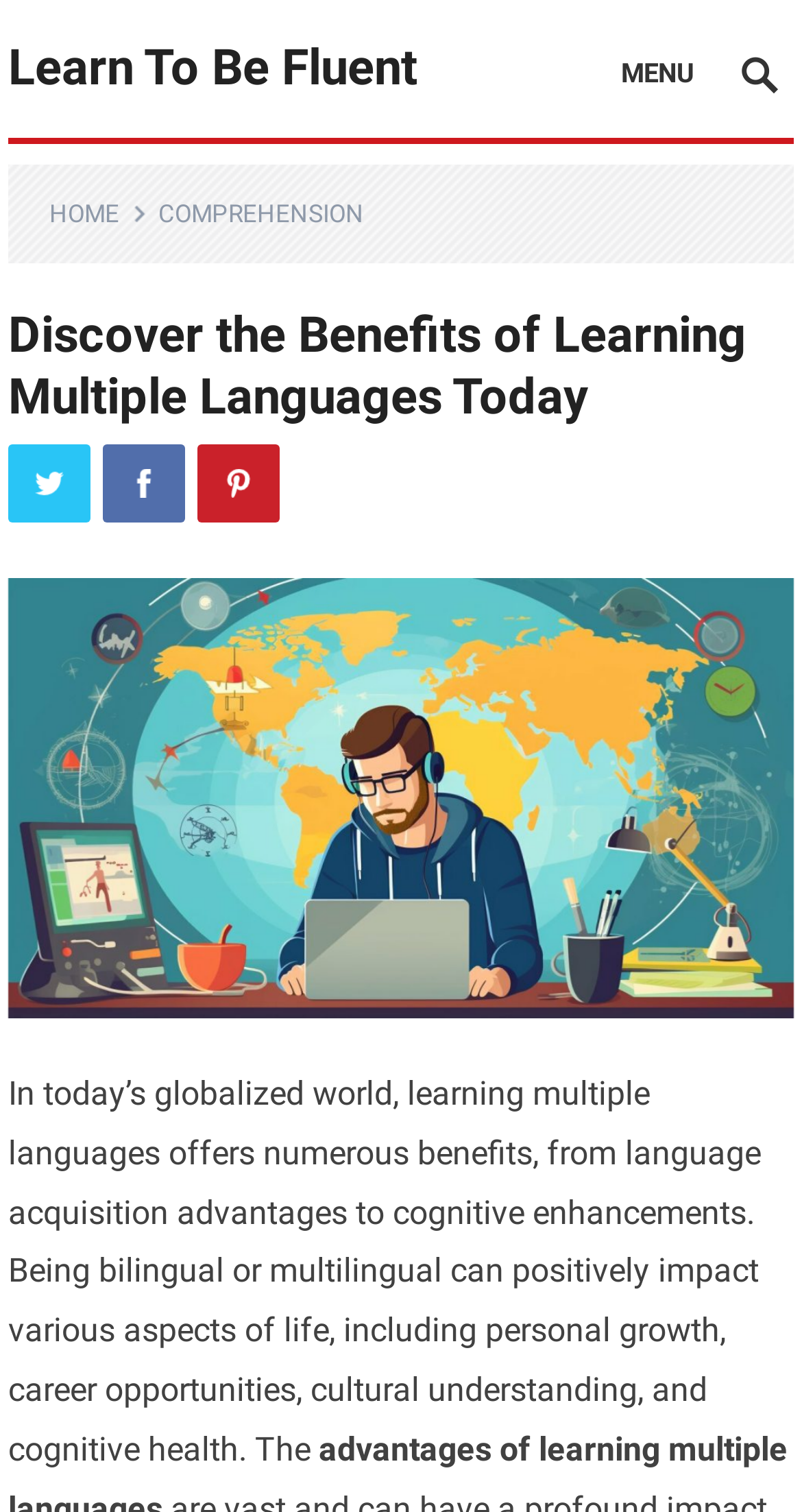Please respond to the question using a single word or phrase:
What is the format of the content on this webpage?

Text and images